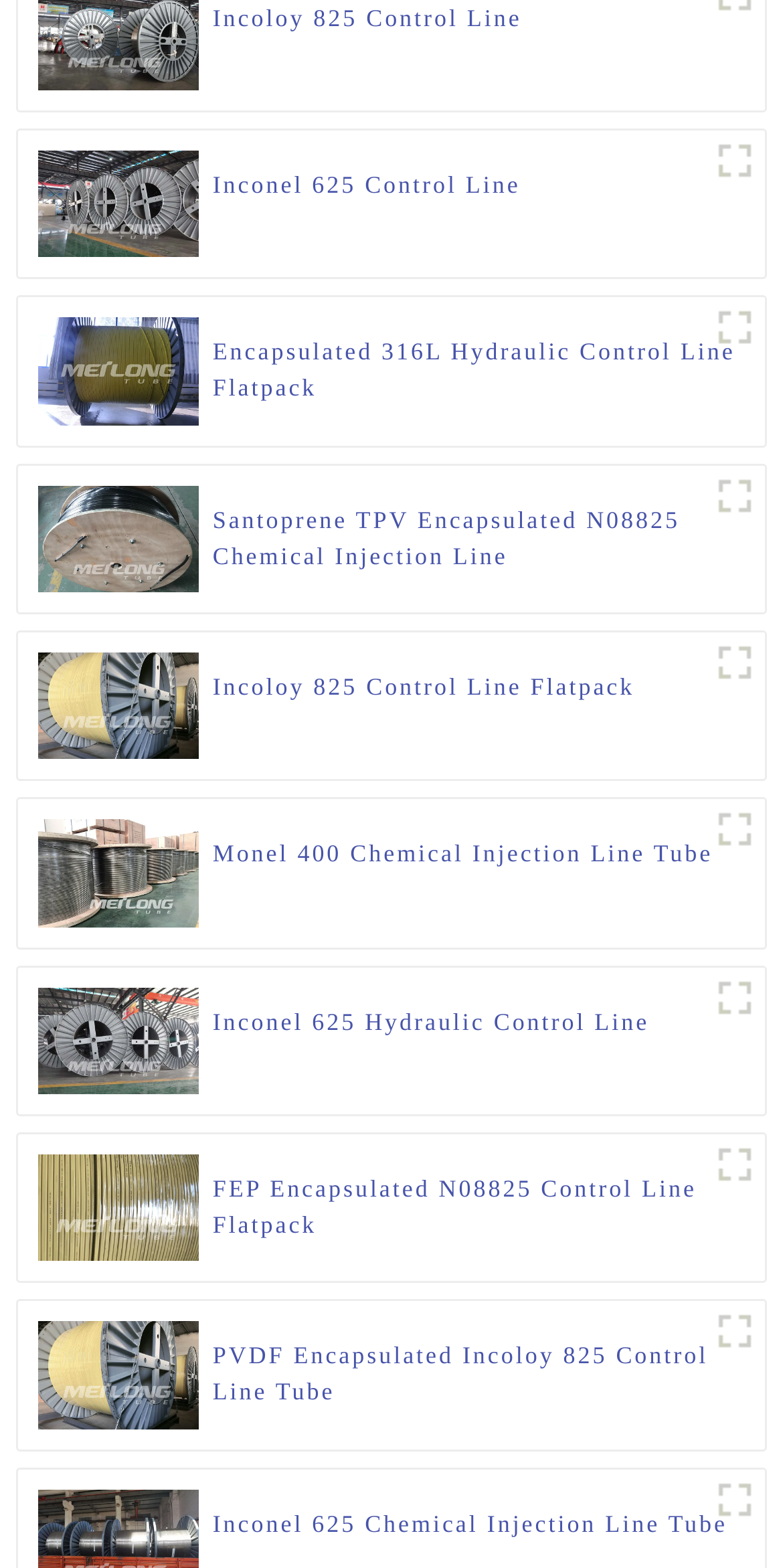Please give a short response to the question using one word or a phrase:
How many figures are on this webpage?

13